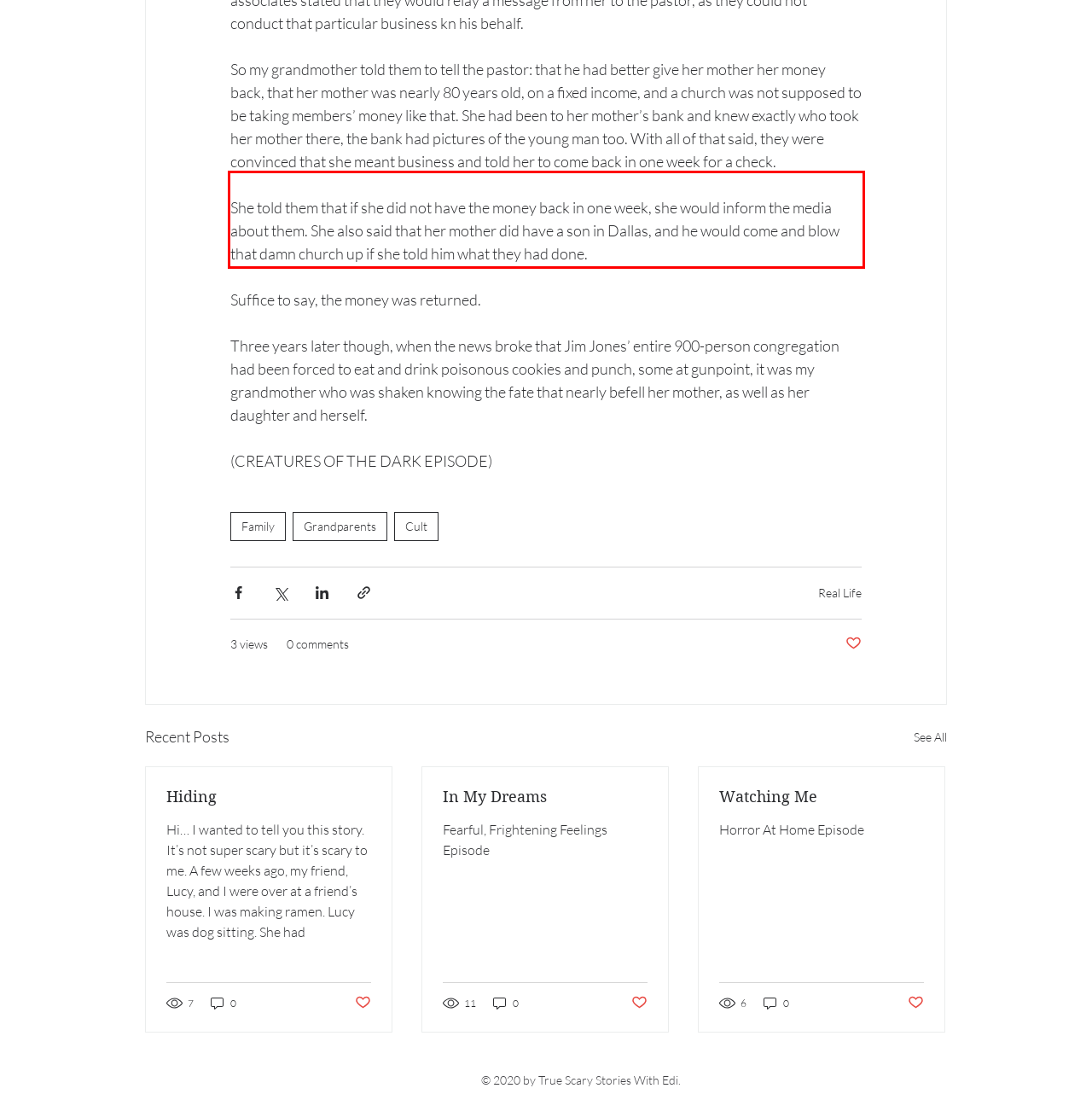Identify the text inside the red bounding box in the provided webpage screenshot and transcribe it.

She told them that if she did not have the money back in one week, she would inform the media about them. She also said that her mother did have a son in Dallas, and he would come and blow that damn church up if she told him what they had done.